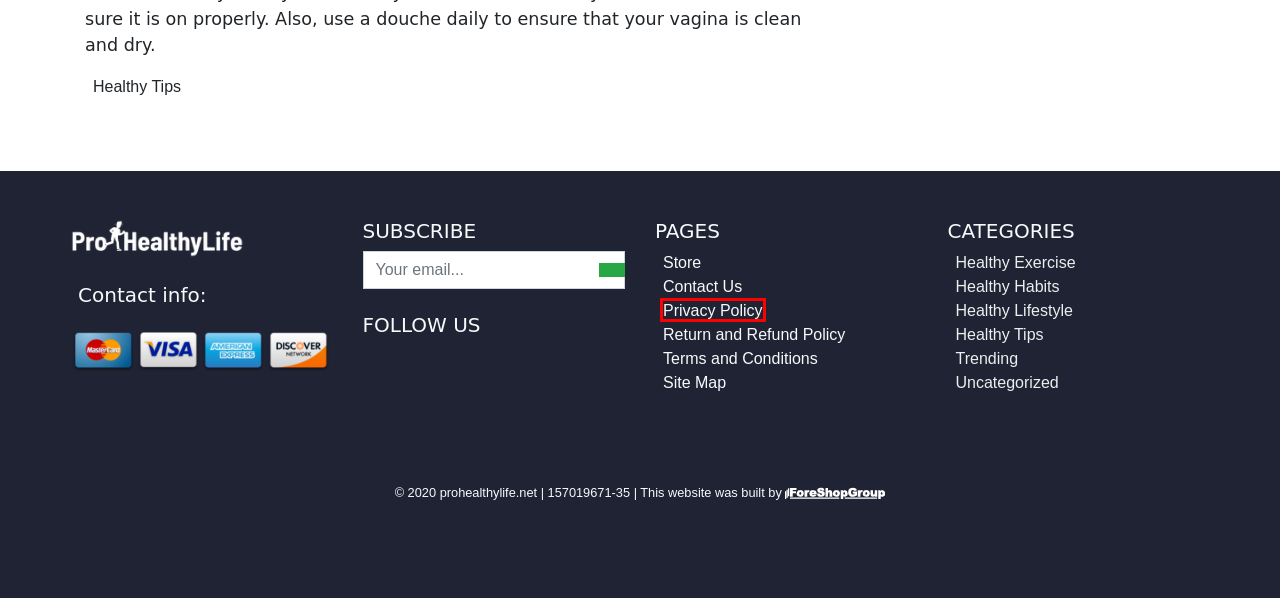You have a screenshot of a webpage with a red bounding box around an element. Choose the best matching webpage description that would appear after clicking the highlighted element. Here are the candidates:
A. Return and Refund Policy – prohealthylife.net
B. Uncategorized – prohealthylife.net
C. PRIVACY POLICY – prohealthylife.net
D. Contact Us – prohealthylife.net
E. Store – prohealthylife.net
F. 9 Best Bench Press Sets for a Strong and Muscular Chest – prohealthylife.net
G. TERMS AND CONDITIONS – prohealthylife.net
H. Healthy Habits – prohealthylife.net

C